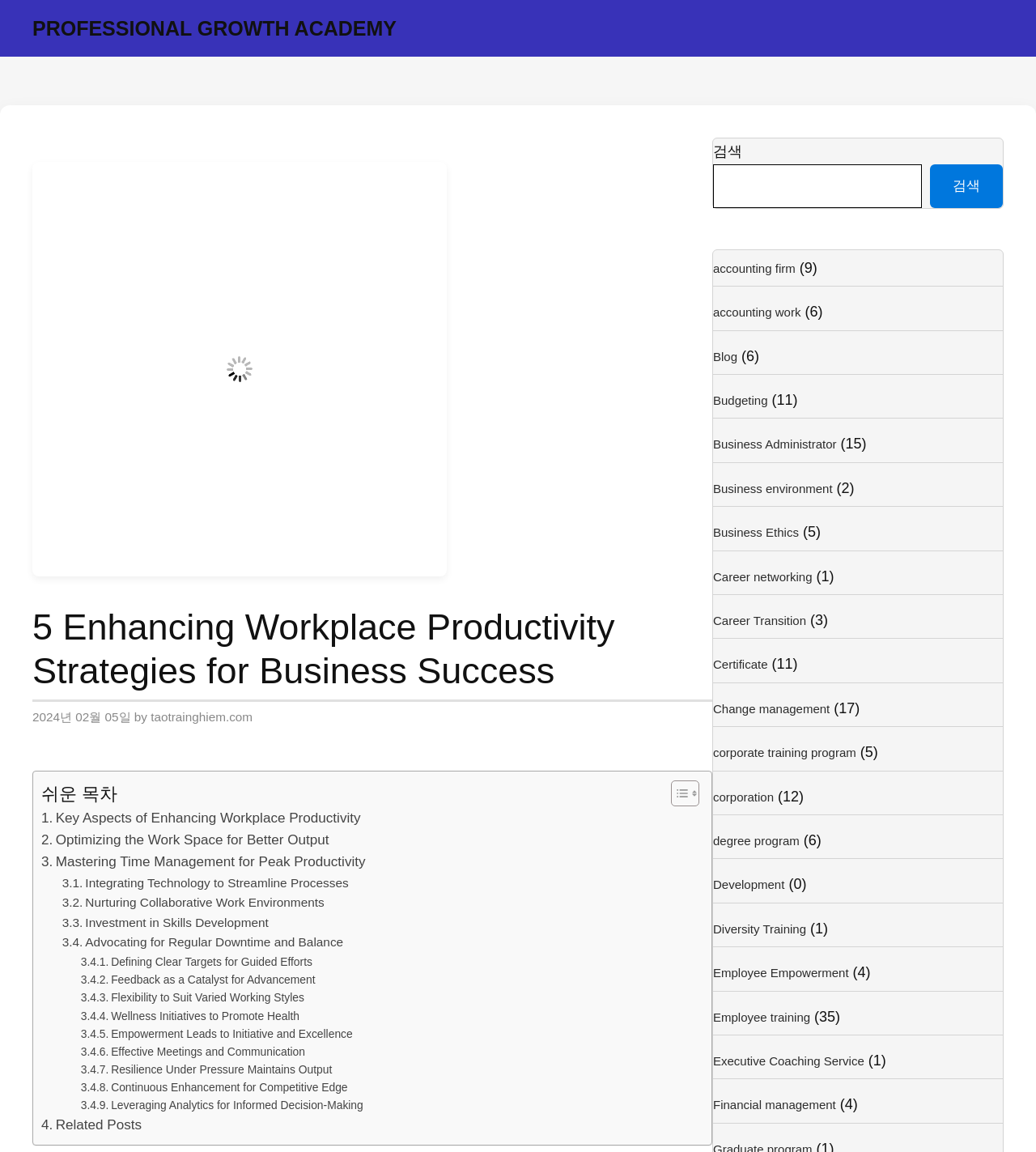Please specify the bounding box coordinates of the clickable region to carry out the following instruction: "Browse the 'Related Posts'". The coordinates should be four float numbers between 0 and 1, in the format [left, top, right, bottom].

[0.04, 0.967, 0.137, 0.986]